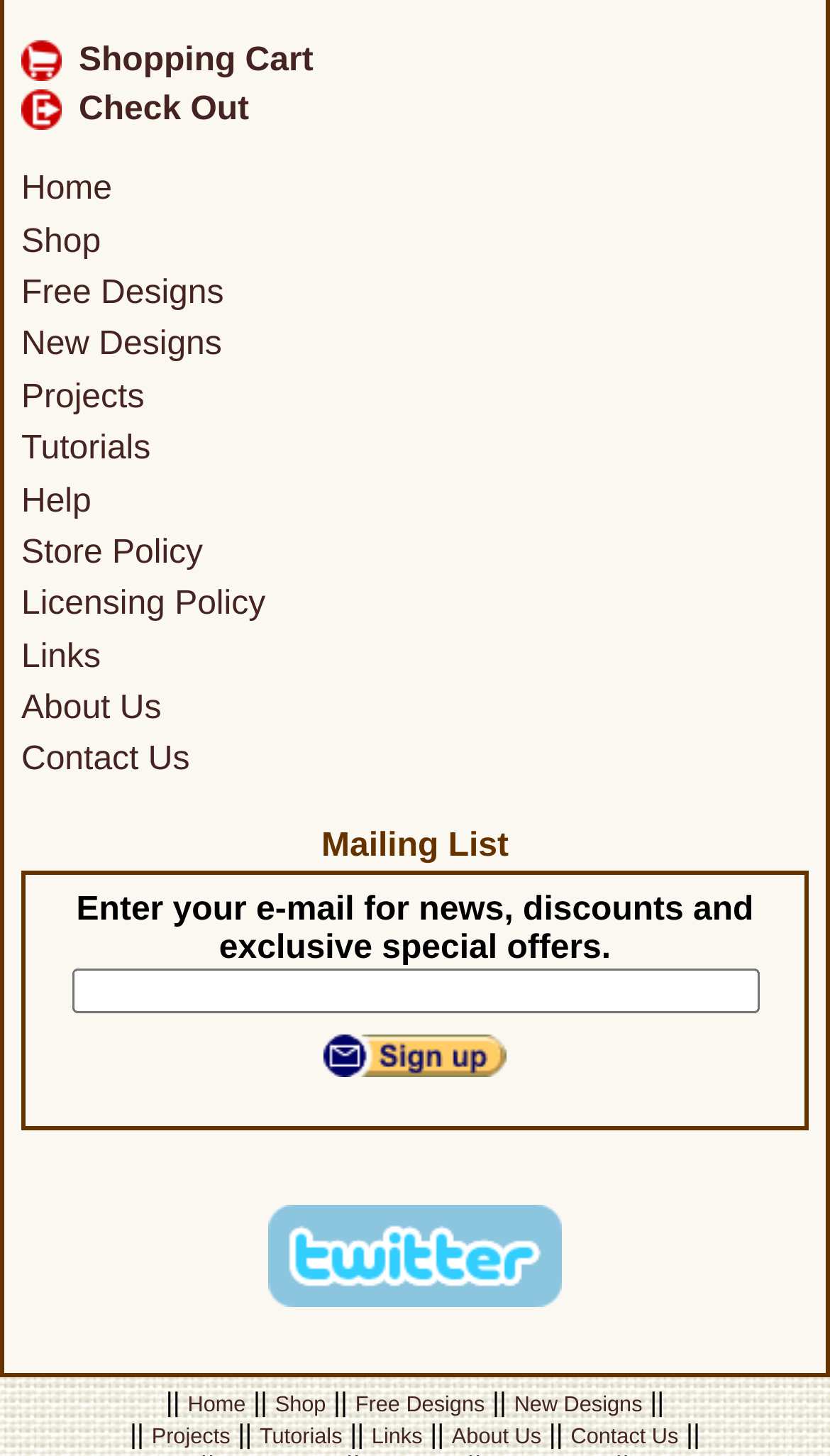Identify the bounding box coordinates of the element to click to follow this instruction: 'Go to the home page'. Ensure the coordinates are four float values between 0 and 1, provided as [left, top, right, bottom].

[0.026, 0.113, 0.135, 0.147]